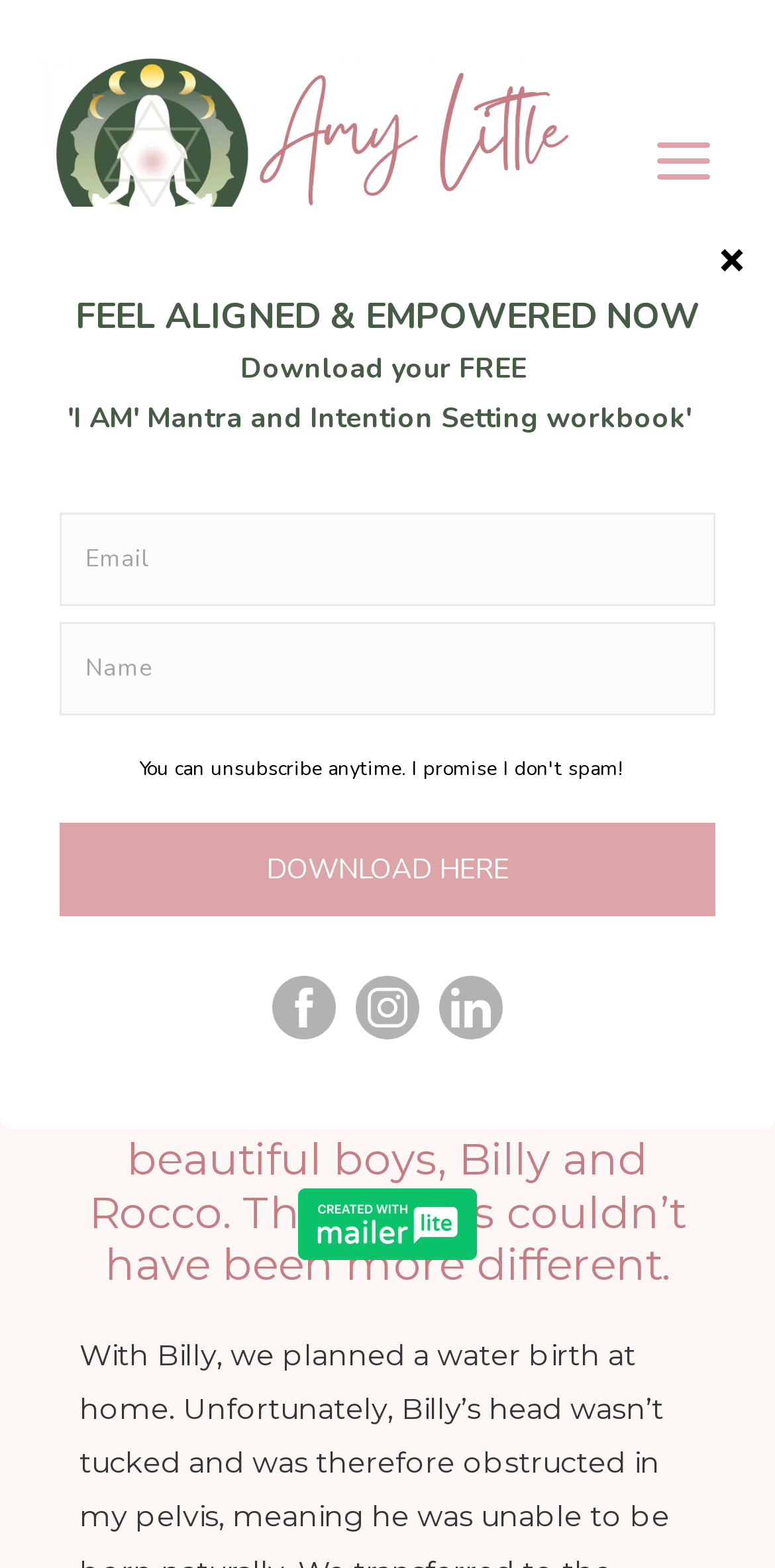What is the name of the holistic wellness coach?
Using the image, elaborate on the answer with as much detail as possible.

The answer can be found by looking at the link element with the text 'Amy Little Holistic Wellness Coach' and the corresponding image element with the same text.